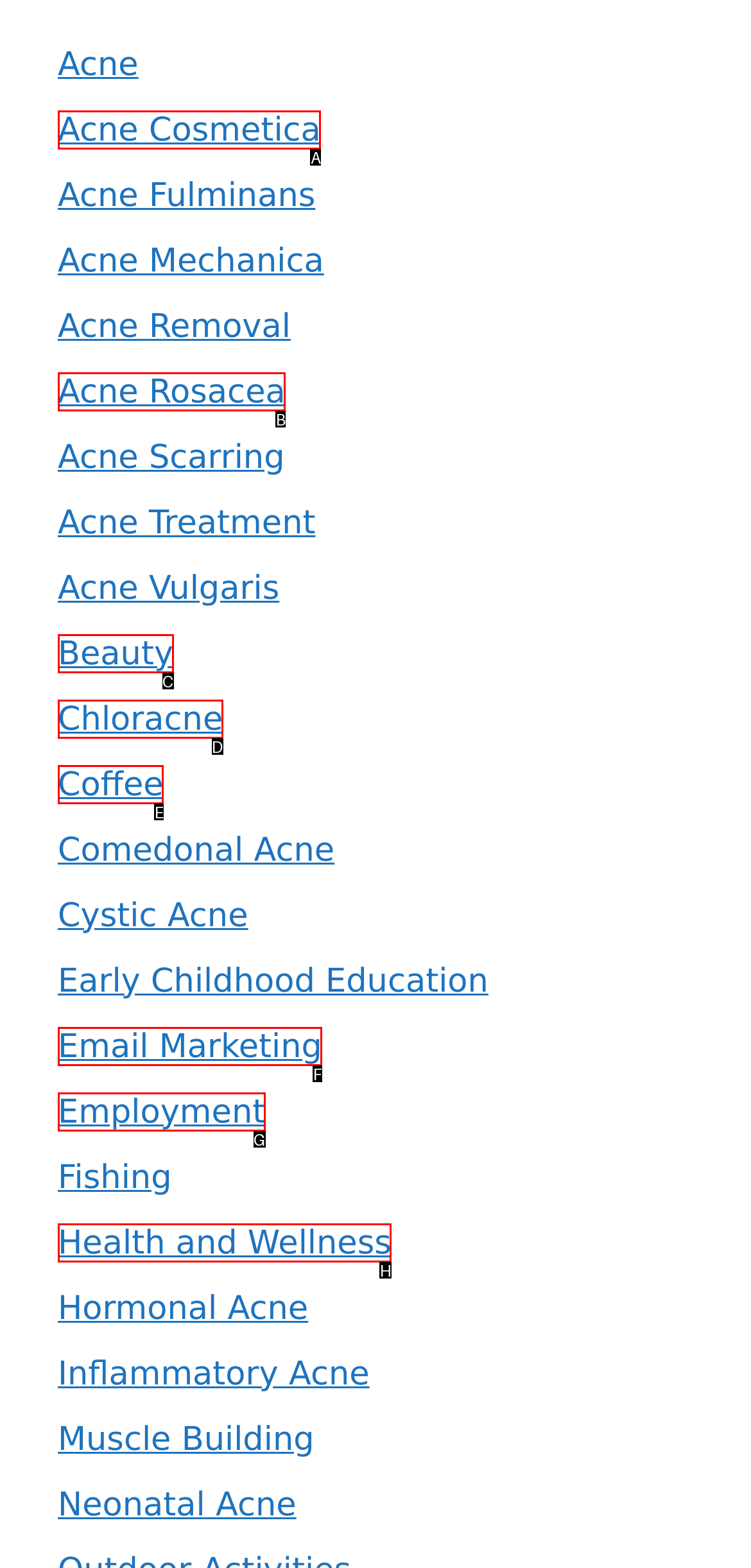Identify the option that corresponds to the description: Health and Wellness 
Provide the letter of the matching option from the available choices directly.

H